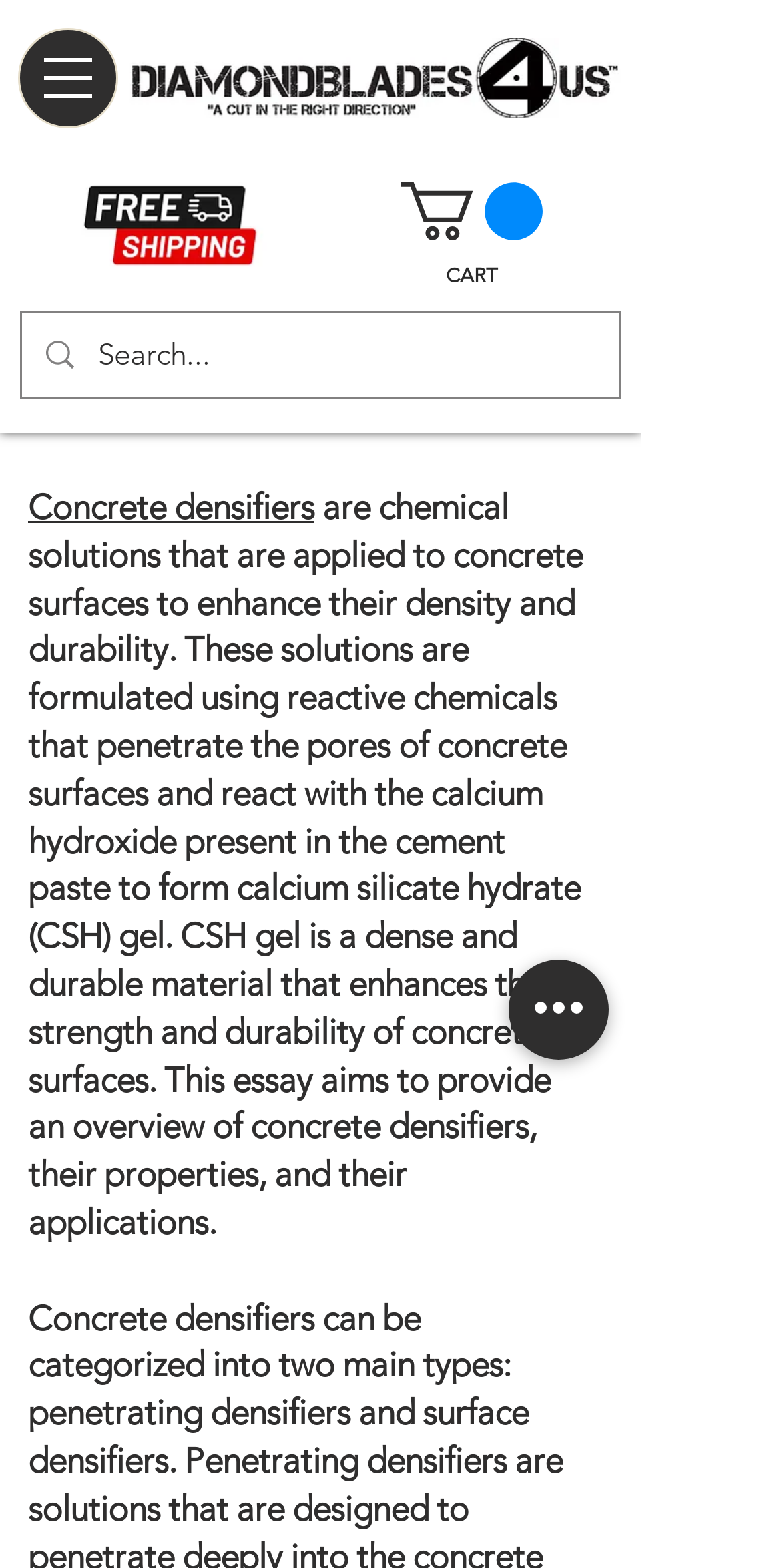What is the label of the button at the bottom right corner?
Please provide a single word or phrase as your answer based on the image.

Quick actions